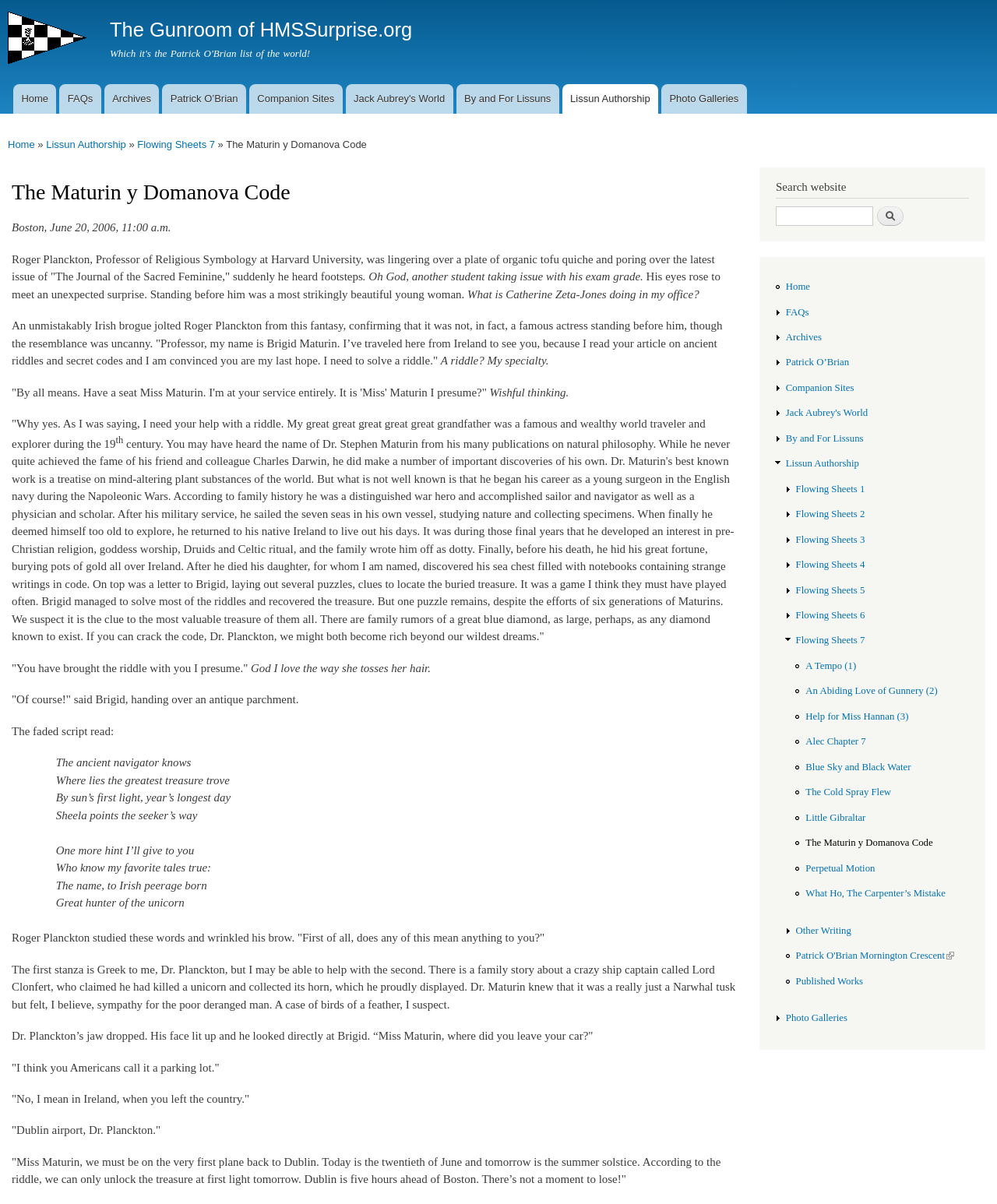Provide the bounding box coordinates for the specified HTML element described in this description: "Click to reveal". The coordinates should be four float numbers ranging from 0 to 1, in the format [left, top, right, bottom].

None